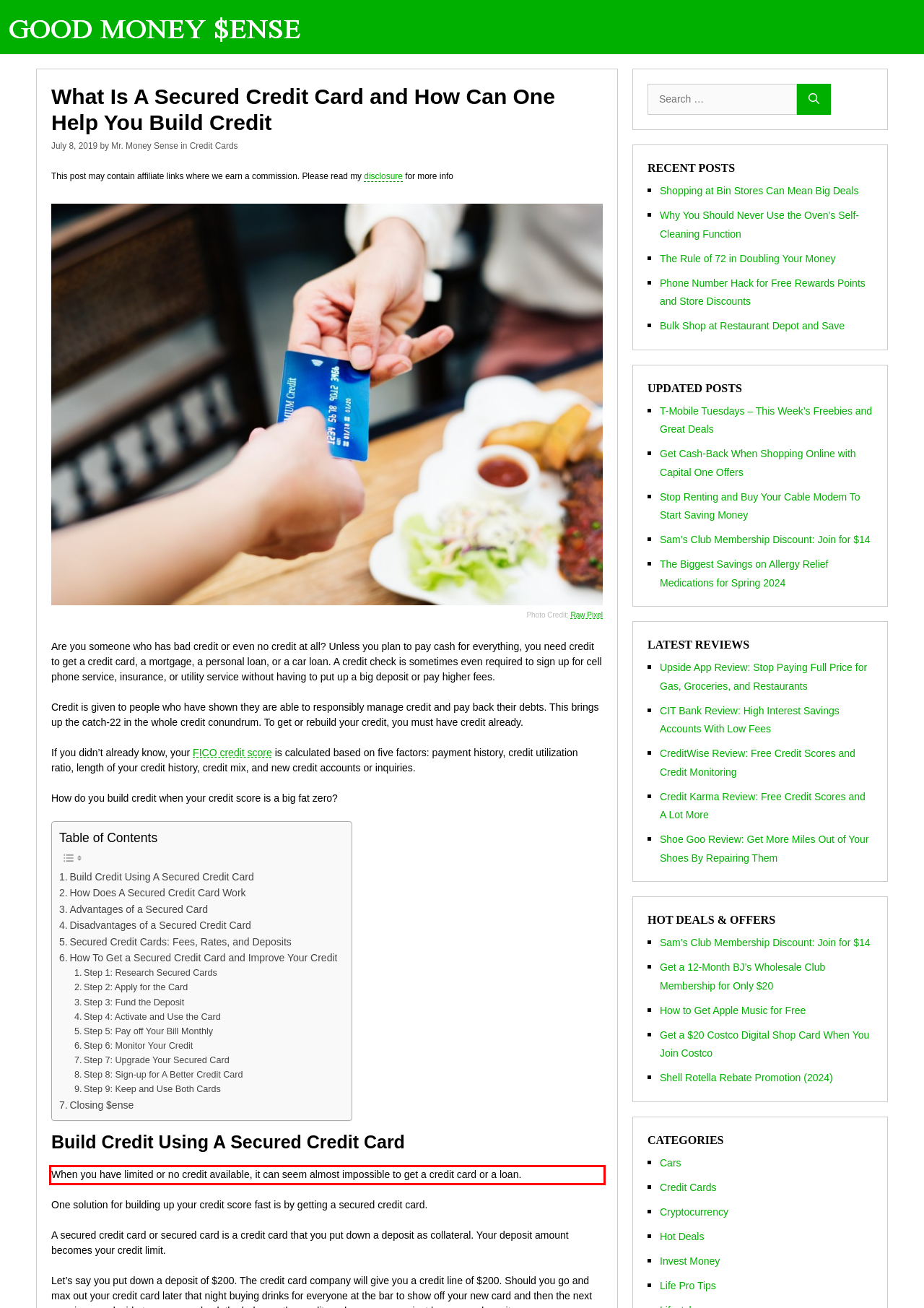Extract and provide the text found inside the red rectangle in the screenshot of the webpage.

When you have limited or no credit available, it can seem almost impossible to get a credit card or a loan.